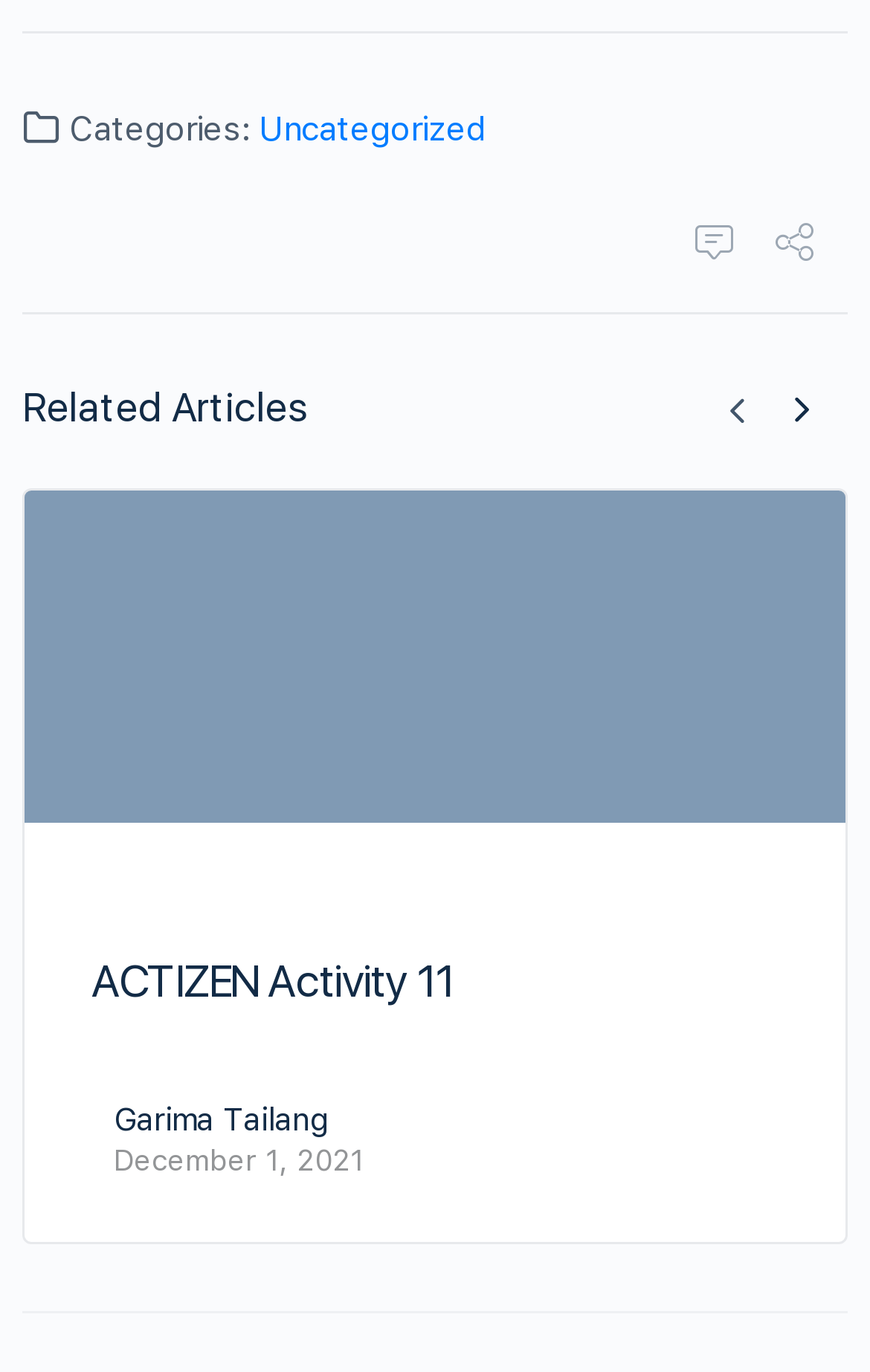How many links are there in the 'Related Articles' section?
Refer to the image and provide a one-word or short phrase answer.

3